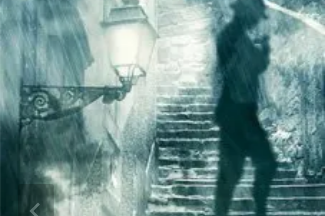What type of lamp is present in the scene?
Using the image as a reference, give an elaborate response to the question.

The caption specifically mentions a 'vintage street lamp' which casts a soft glow, illuminating part of the stairs and adding to the eerie ambiance.